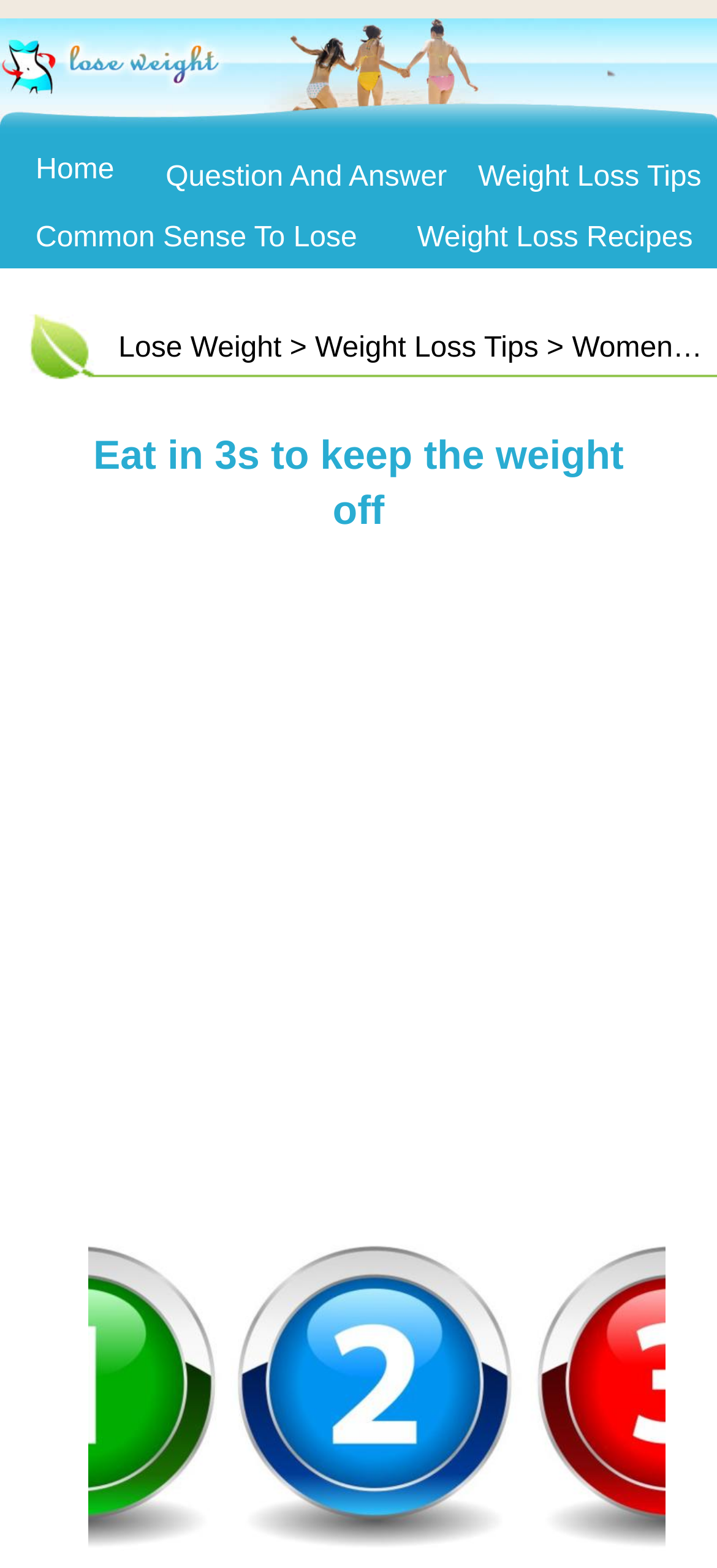What is the first menu item?
Based on the image content, provide your answer in one word or a short phrase.

Home